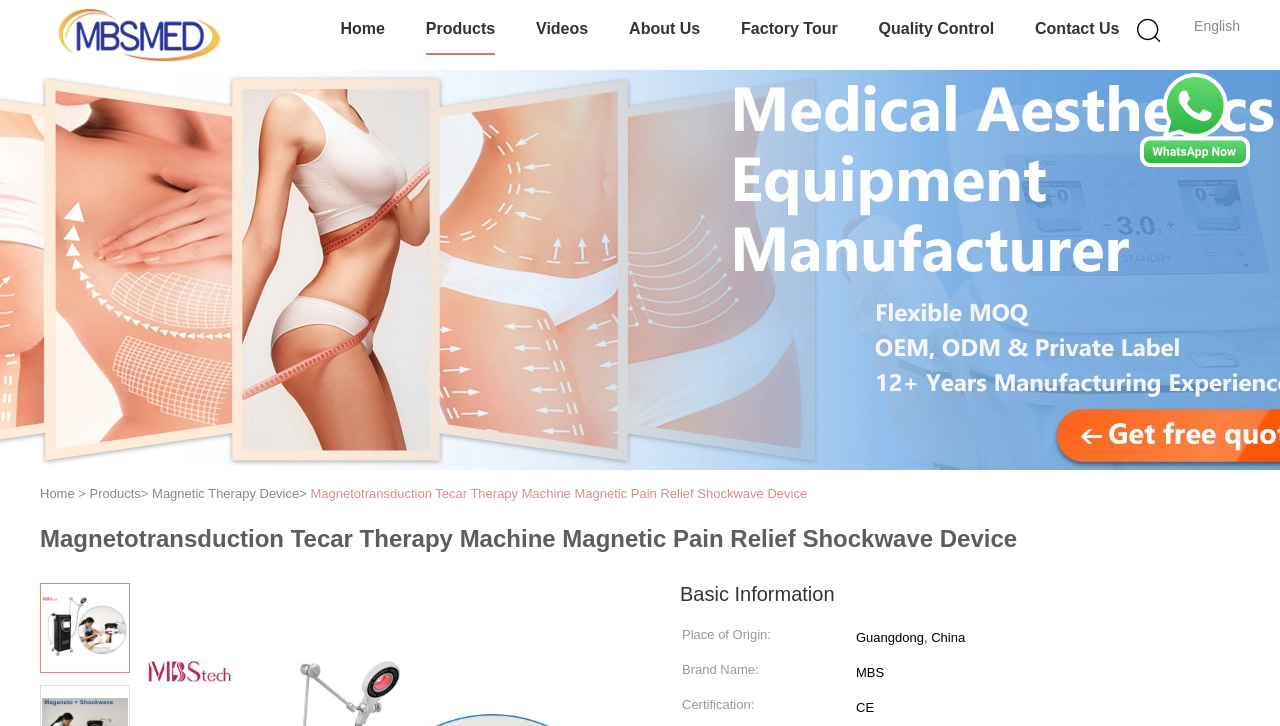Please determine the bounding box coordinates, formatted as (top-left x, top-left y, bottom-right x, bottom-right y), with all values as floating point numbers between 0 and 1. Identify the bounding box of the region described as: Quality Control

[0.686, 0.007, 0.777, 0.076]